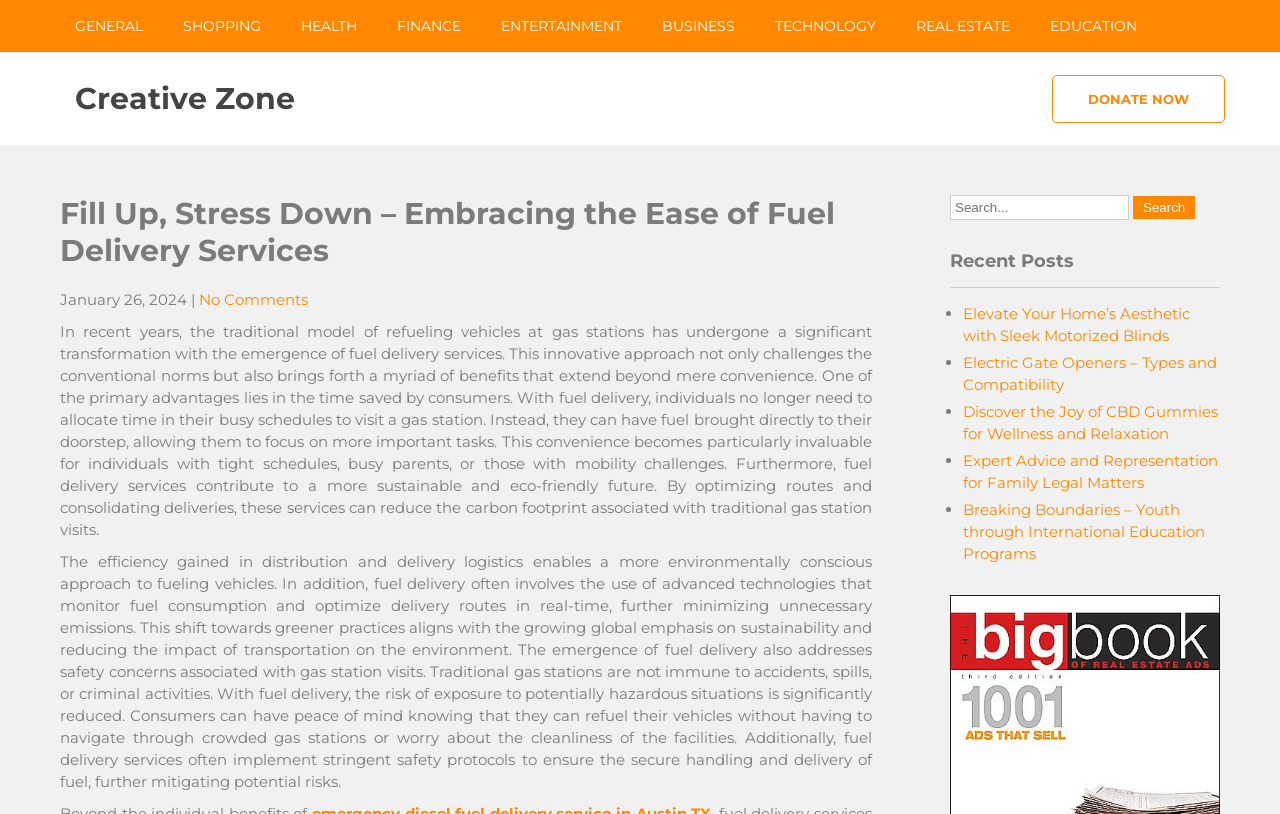What is the category of the article?
Please answer using one word or phrase, based on the screenshot.

None